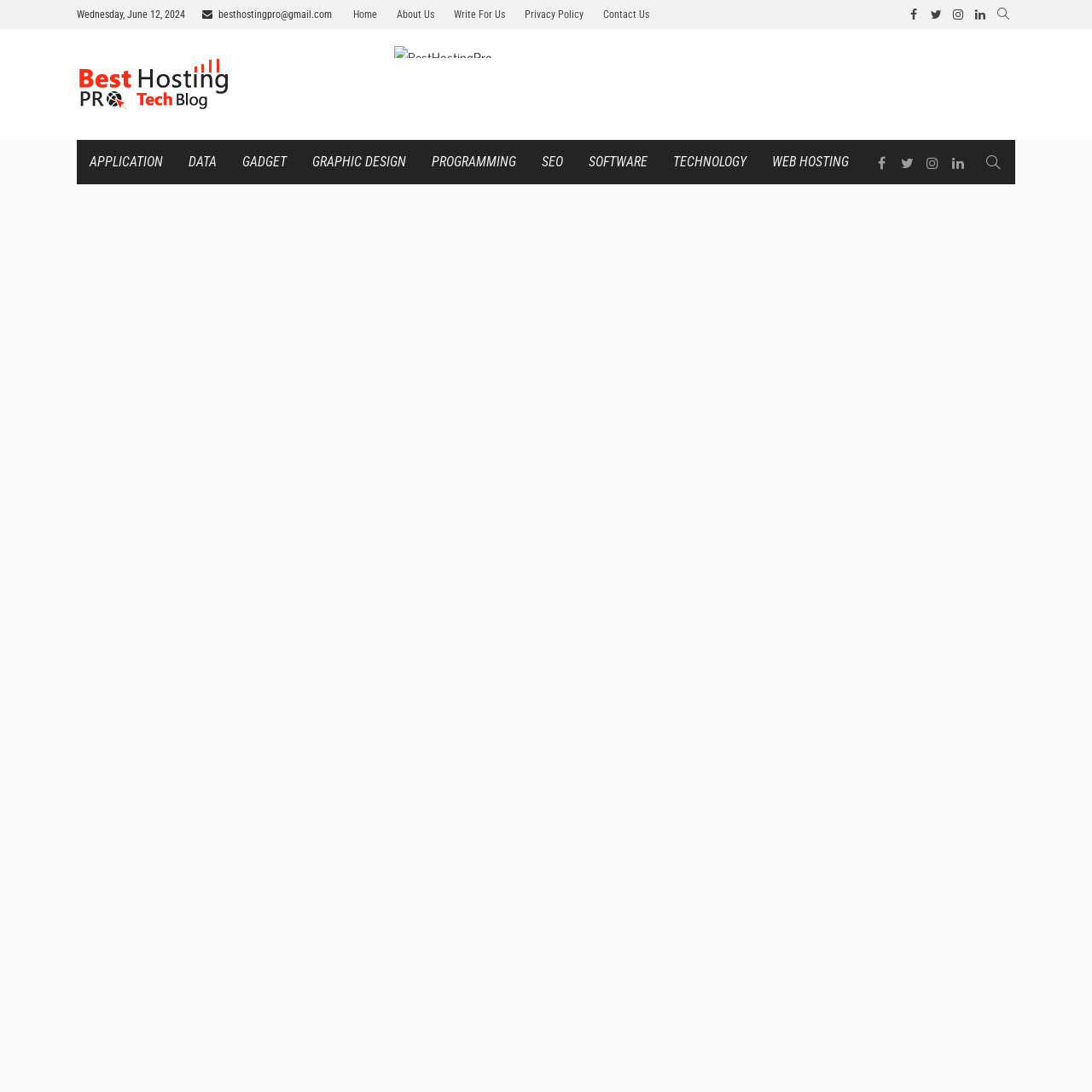How many navigation links are available at the top of the webpage?
Using the image, give a concise answer in the form of a single word or short phrase.

5